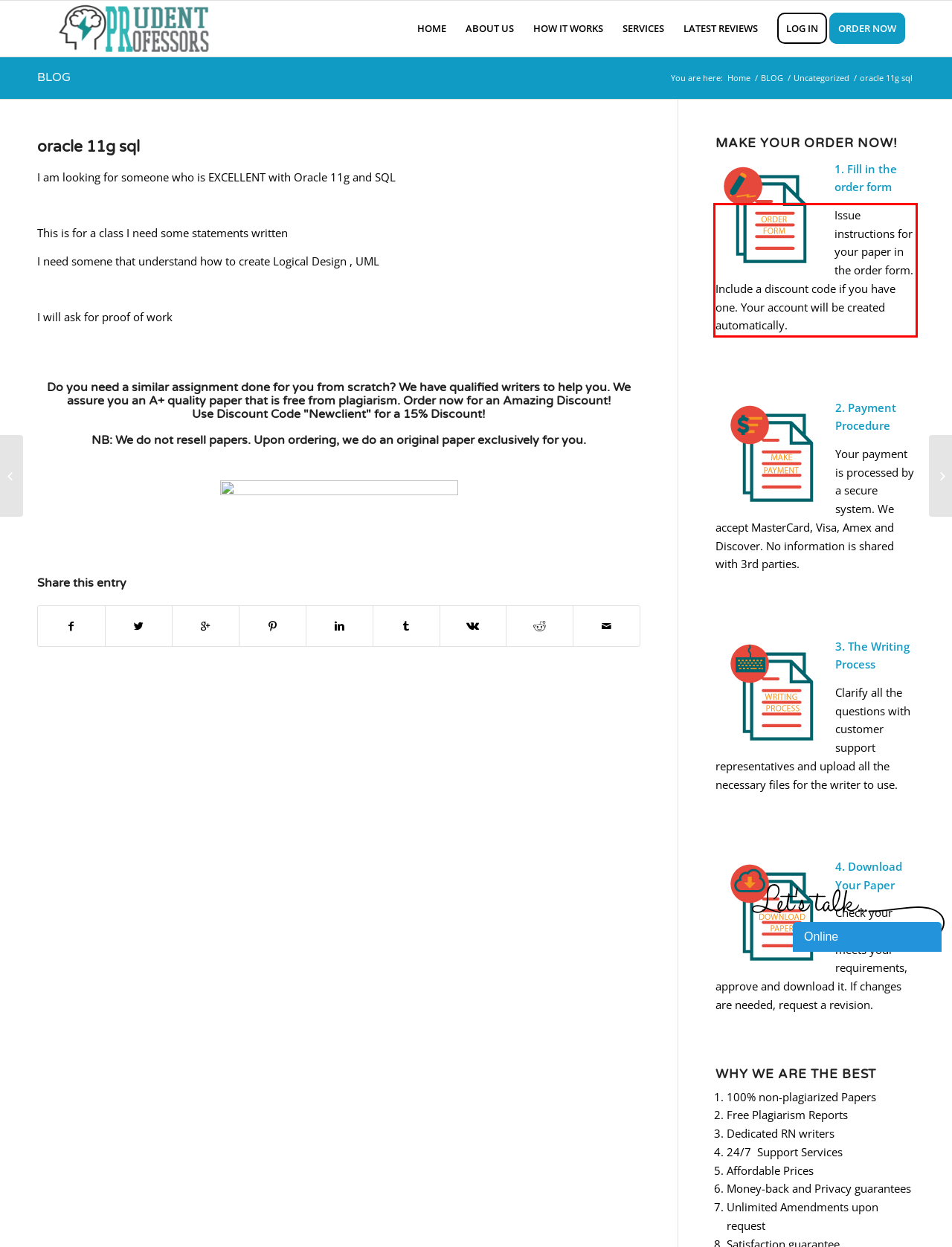Your task is to recognize and extract the text content from the UI element enclosed in the red bounding box on the webpage screenshot.

Issue instructions for your paper in the order form. Include a discount code if you have one. Your account will be created automatically.